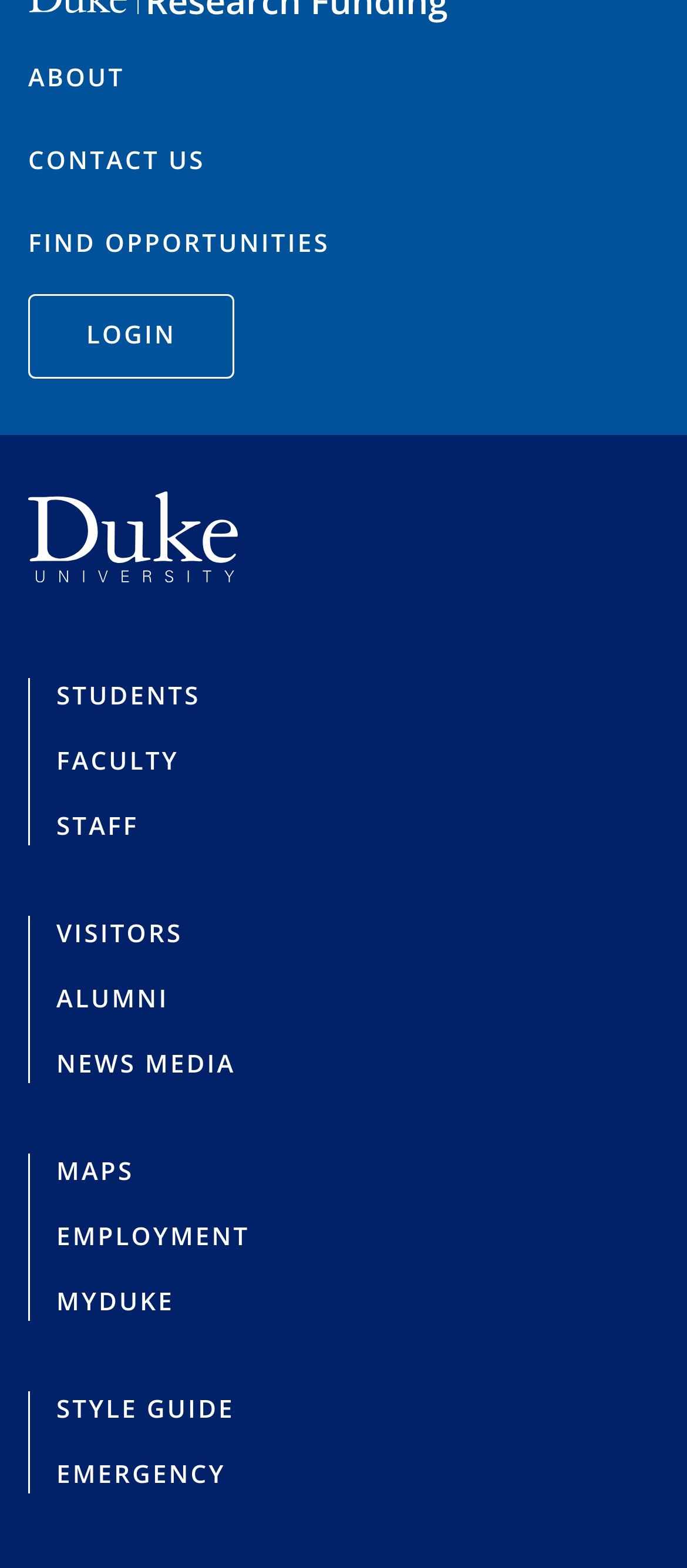Please determine the bounding box coordinates of the element's region to click for the following instruction: "go to about page".

[0.041, 0.029, 0.182, 0.073]